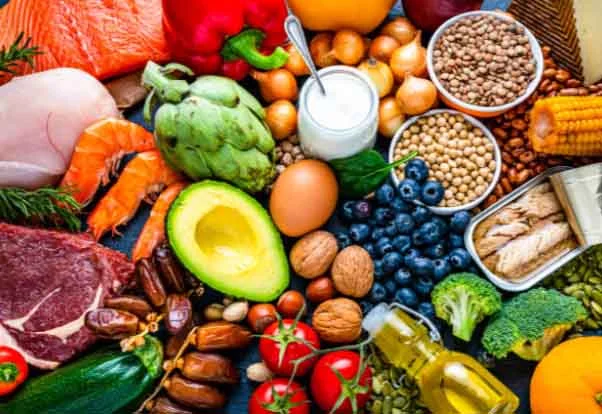Offer a detailed narrative of the image.

The image showcases a vibrant and diverse array of foods essential for a healthy diet, highlighting the ten most important nutrients for well-being. Prominent in the composition are fresh vegetables like broccoli, zucchini, and colorful bell peppers, alongside an assortment of fruits including blueberries and avocado, which are rich in vitamins and minerals. Proteins are represented by salmon, chicken, and various legumes, emphasizing the importance of protein in dietary health. Additionally, the presence of nuts and seeds adds healthy fats and antioxidants to the mix. This visually appealing display exemplifies the colorful and nutritious components that contribute to a balanced diet, underscoring the essential nutrients that support various bodily functions and overall health.